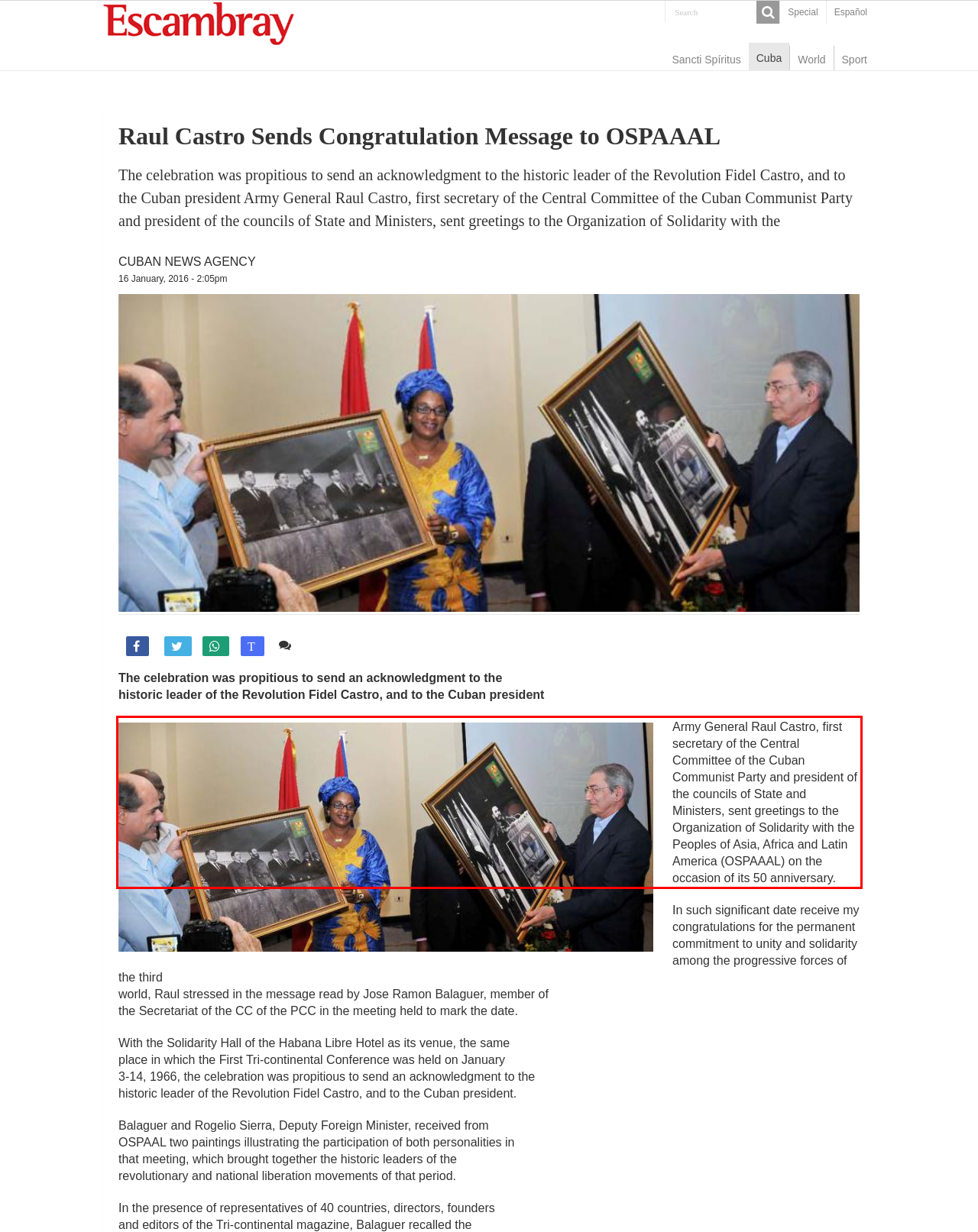Look at the webpage screenshot and recognize the text inside the red bounding box.

Army General Raul Castro, first secretary of the Central Committee of the Cuban Communist Party and president of the councils of State and Ministers, sent greetings to the Organization of Solidarity with the Peoples of Asia, Africa and Latin America (OSPAAAL) on the occasion of its 50 anniversary.